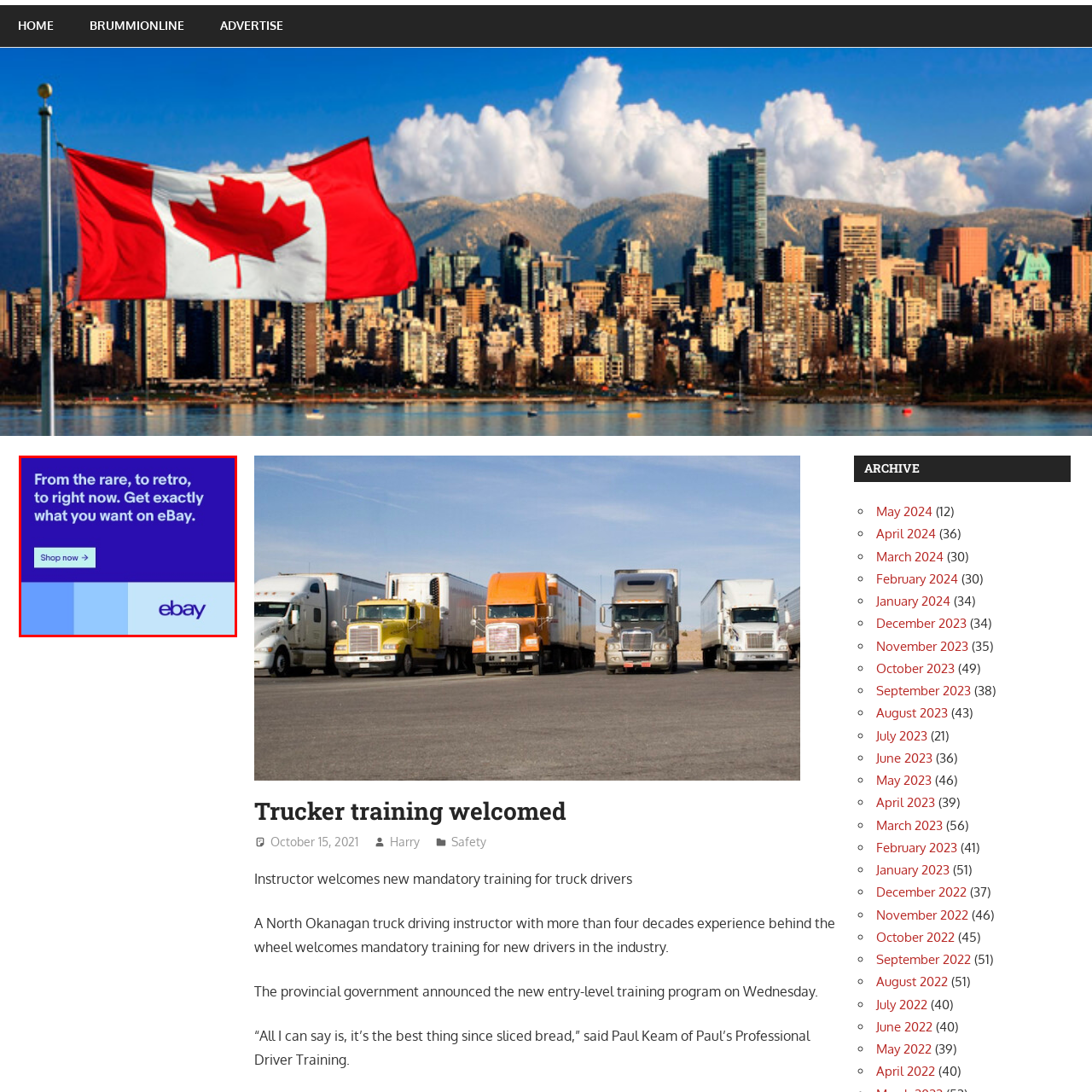Review the part of the image encased in the red box and give an elaborate answer to the question posed: What is the font color of the text?

The text is presented in a bold white font against a striking blue backdrop, which makes the text stand out and easily readable.